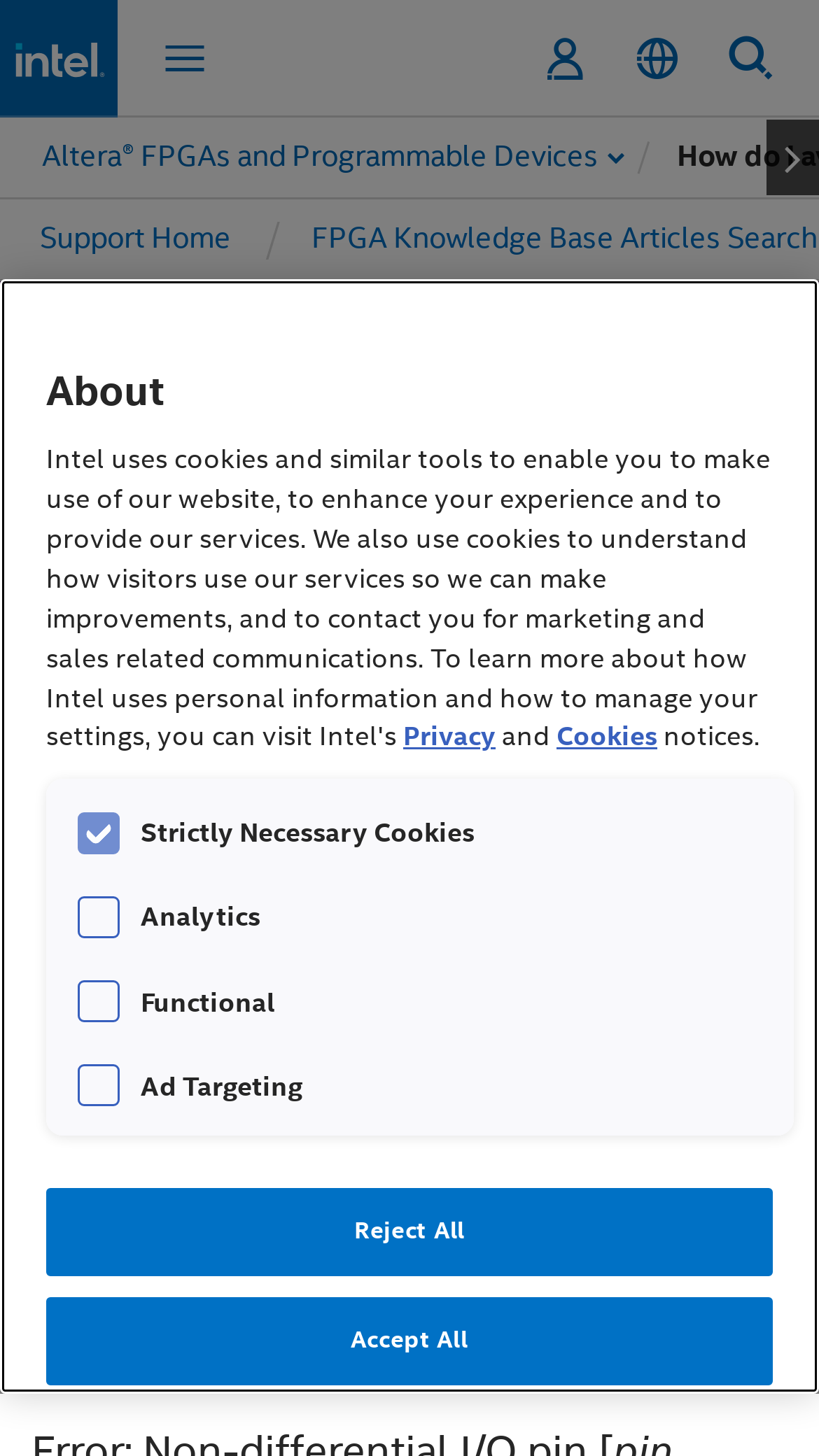Locate the bounding box coordinates of the UI element described by: "Toggle Search". The bounding box coordinates should consist of four float numbers between 0 and 1, i.e., [left, top, right, bottom].

[0.877, 0.0, 0.956, 0.081]